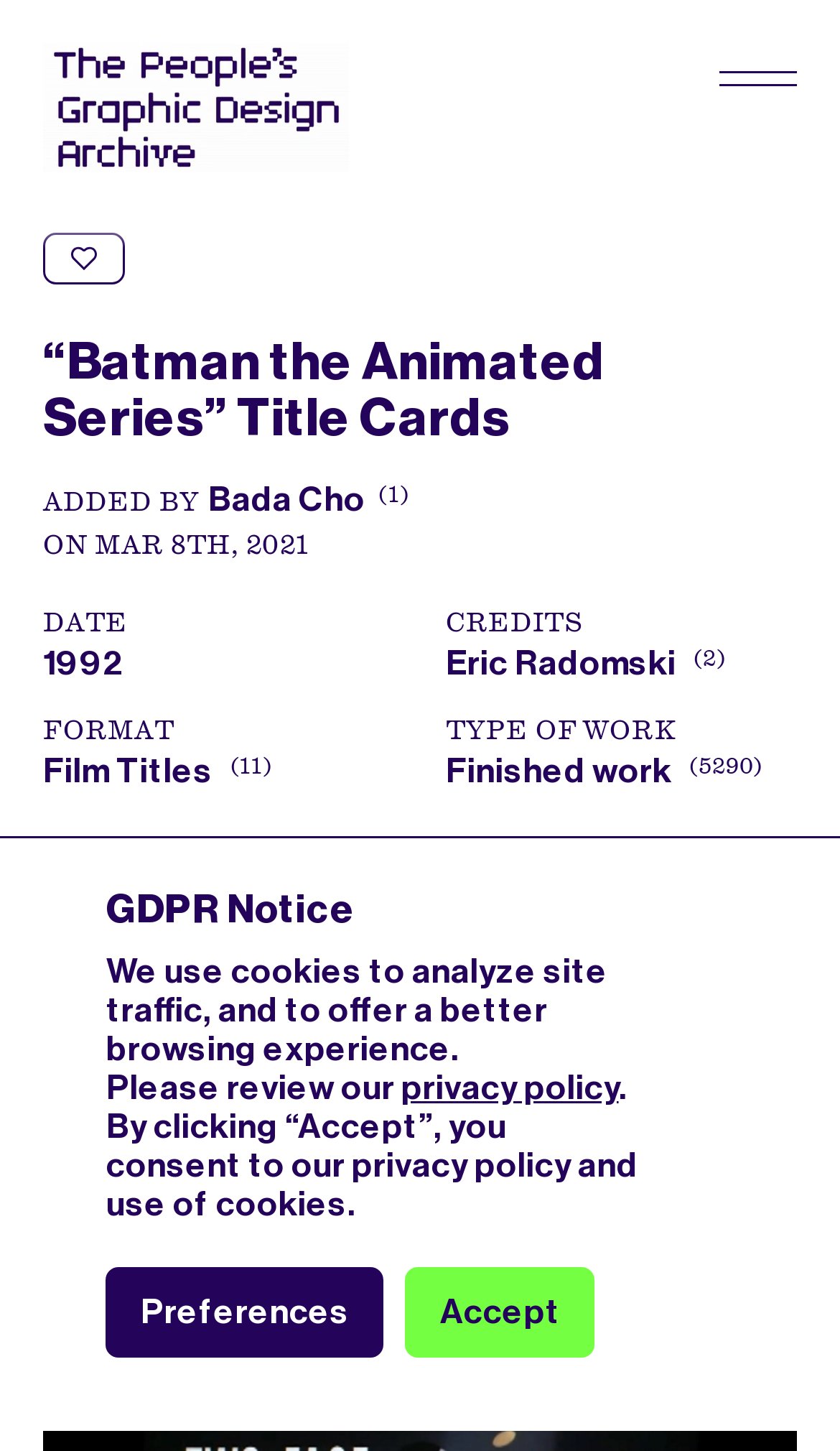Who is the credit for the title cards?
Please answer the question with a detailed response using the information from the screenshot.

The answer can be found by looking at the 'CREDITS' section, which mentions 'Eric Radomski' as the credit for the title cards.